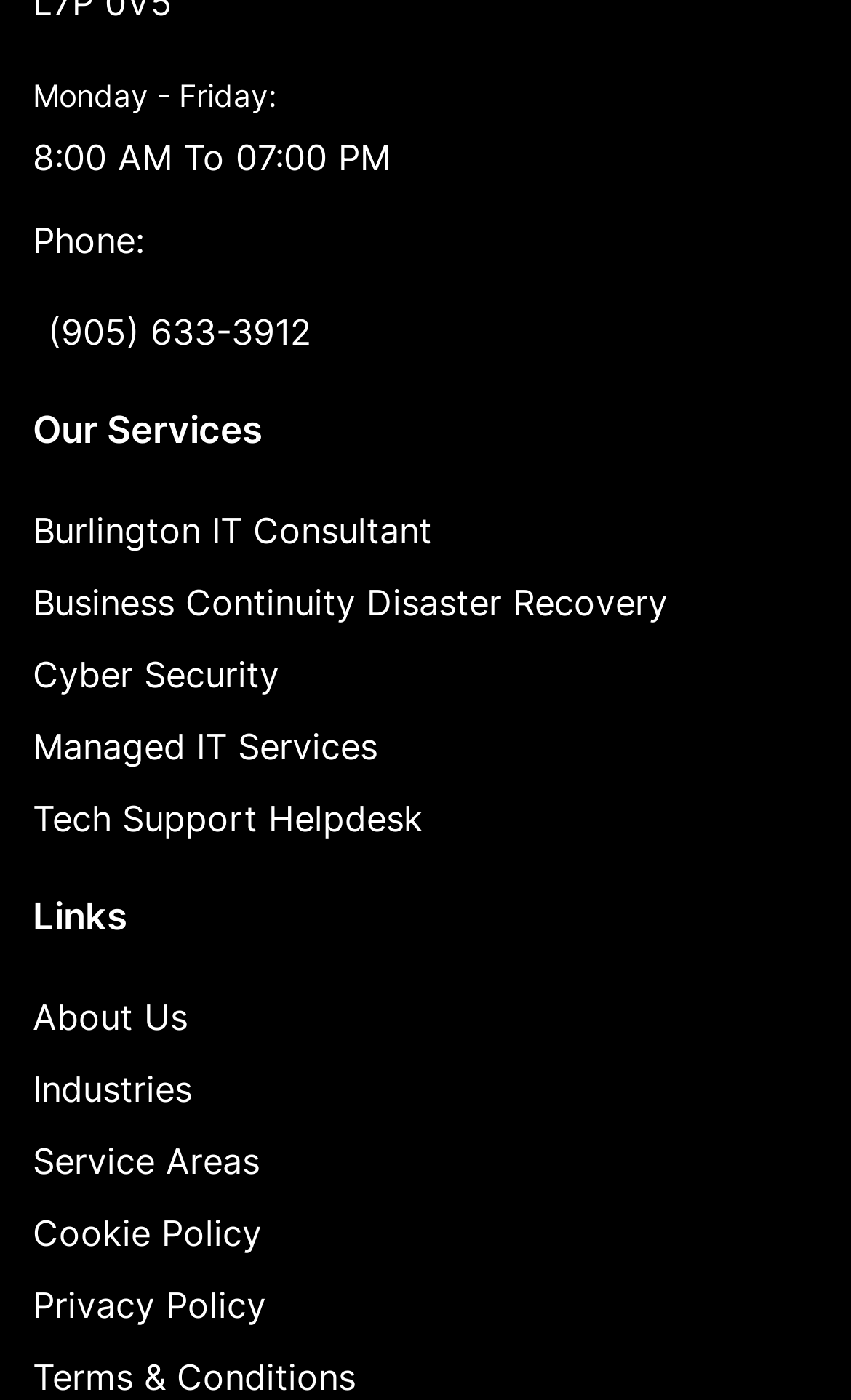Could you highlight the region that needs to be clicked to execute the instruction: "Read about Cyber Security"?

[0.038, 0.46, 0.962, 0.504]